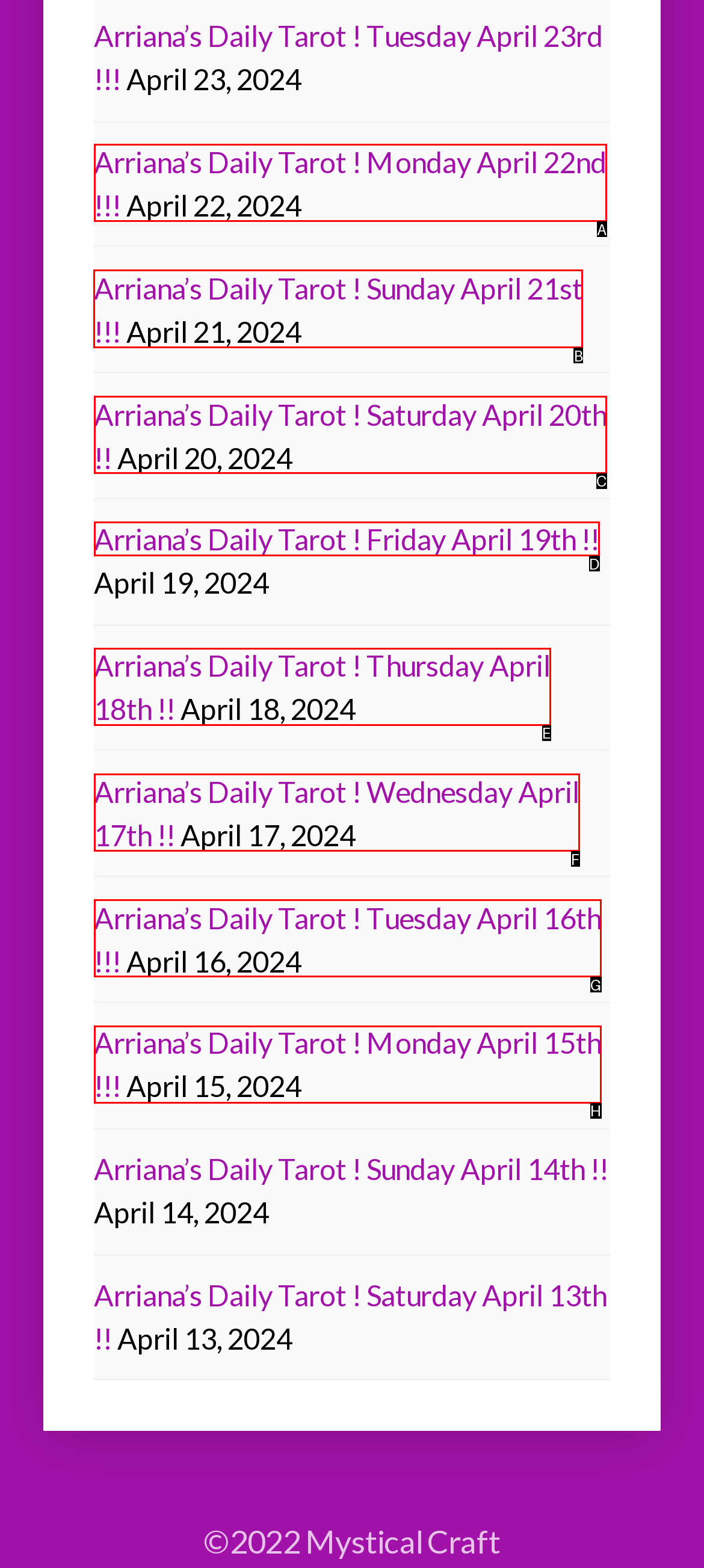Find the HTML element to click in order to complete this task: view daily tarot for Sunday April 21st
Answer with the letter of the correct option.

B